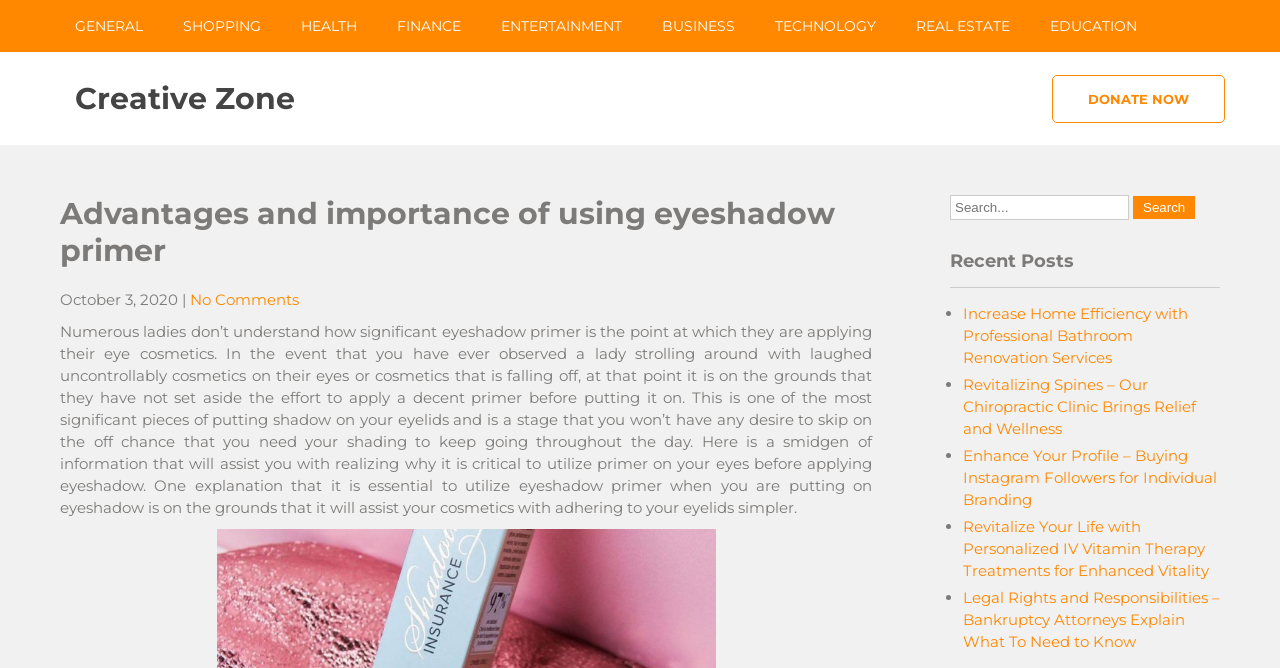Summarize the webpage comprehensively, mentioning all visible components.

The webpage is about the "Advantages and importance of using eyeshadow primer" and is part of the "Creative Zone" website. At the top, there are 9 navigation links: "GENERAL", "SHOPPING", "HEALTH", "FINANCE", "ENTERTAINMENT", "BUSINESS", "TECHNOLOGY", "REAL ESTATE", and "EDUCATION". Below these links, there is a heading "Creative Zone" with a link to the same name.

On the right side of the page, there is a "DONATE NOW" link. Below this link, there is a header section with a heading "Advantages and importance of using eyeshadow primer" and a date "October 3, 2020". Next to the date, there is a link "No Comments".

The main content of the page is a long paragraph of text that discusses the importance of using eyeshadow primer when applying eye makeup. The text explains how primer helps the makeup stay on longer and provides a better finish.

On the right side of the page, there is a search box with a "Search" button. Below the search box, there is a section titled "Recent Posts" with 5 links to recent articles, including "Increase Home Efficiency with Professional Bathroom Renovation Services", "Revitalizing Spines – Our Chiropractic Clinic Brings Relief and Wellness", and others. Each link is preceded by a bullet point.